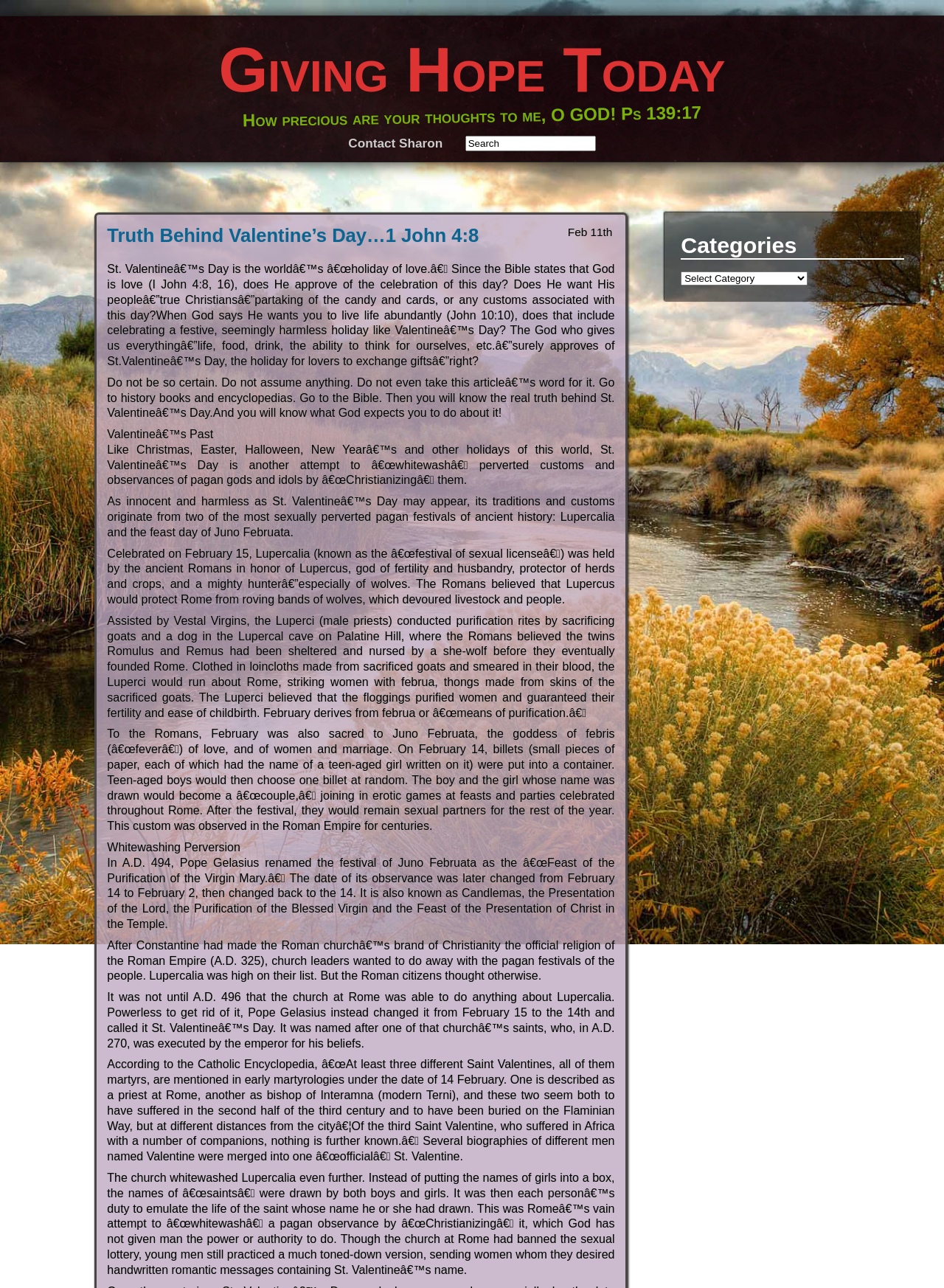Who renamed the festival of Juno Februata?
Please respond to the question with as much detail as possible.

I determined the answer by reading the static text elements, which state that 'In A.D. 494, Pope Gelasius renamed the festival of Juno Februata as the “Feast of the Purification of the Virgin Mary.”'